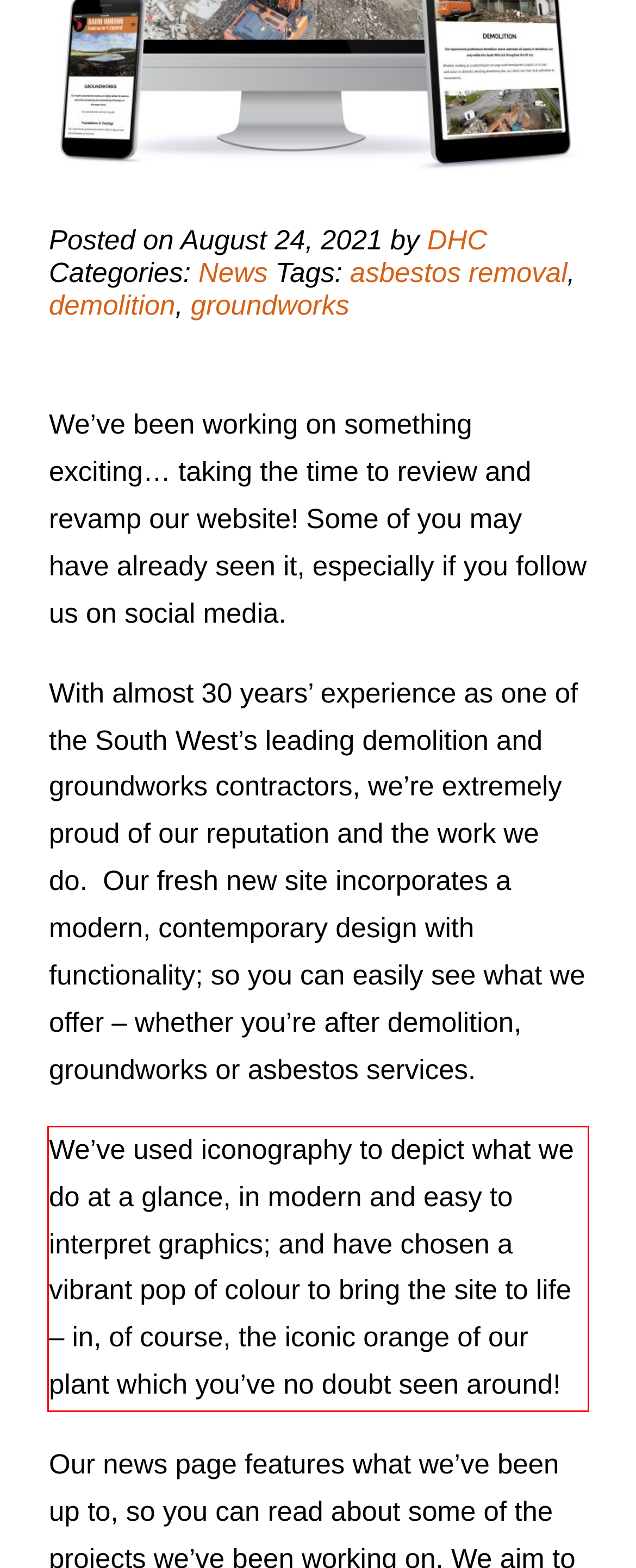Please identify and extract the text content from the UI element encased in a red bounding box on the provided webpage screenshot.

We’ve used iconography to depict what we do at a glance, in modern and easy to interpret graphics; and have chosen a vibrant pop of colour to bring the site to life – in, of course, the iconic orange of our plant which you’ve no doubt seen around!